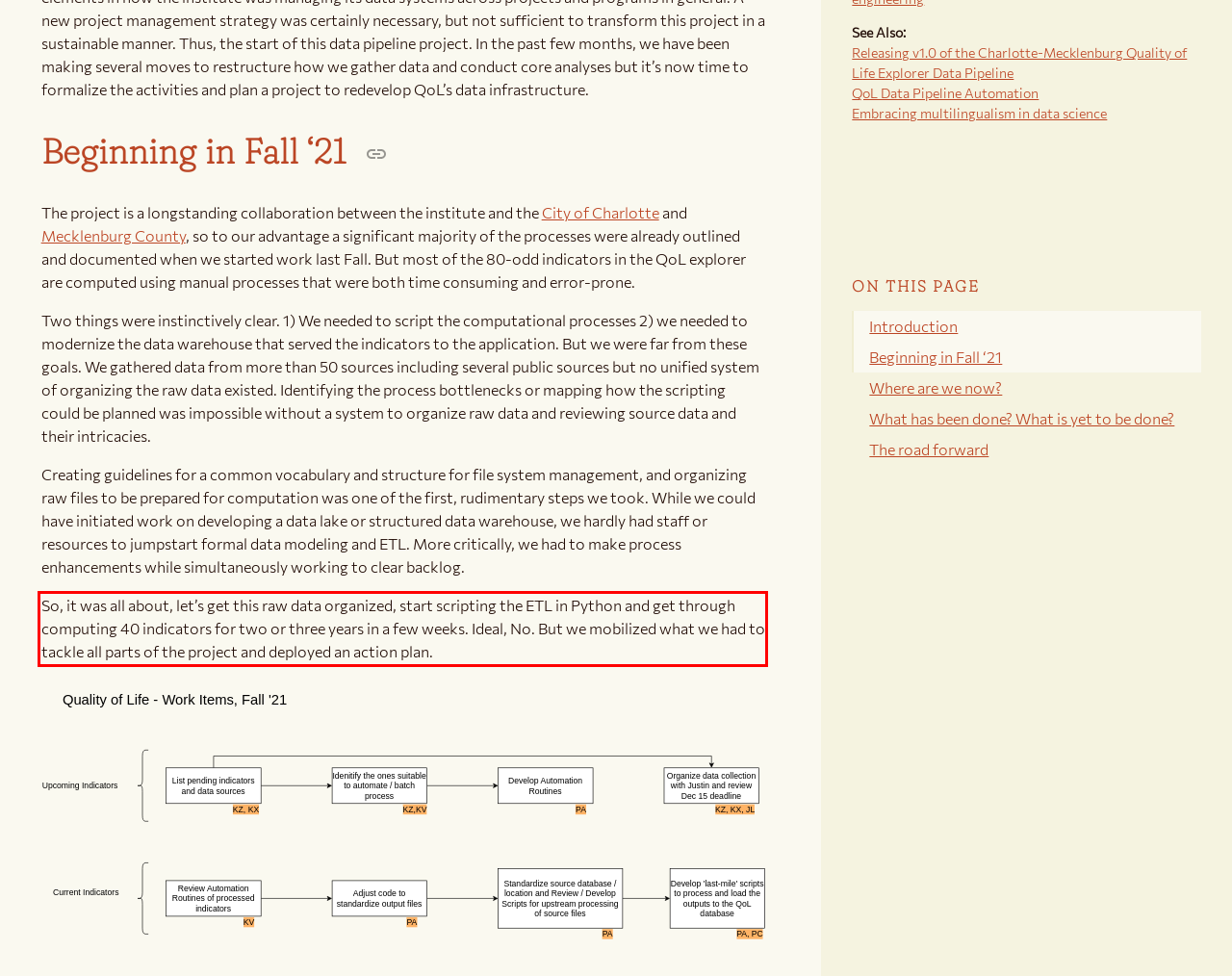Given the screenshot of a webpage, identify the red rectangle bounding box and recognize the text content inside it, generating the extracted text.

So, it was all about, let’s get this raw data organized, start scripting the ETL in Python and get through computing 40 indicators for two or three years in a few weeks. Ideal, No. But we mobilized what we had to tackle all parts of the project and deployed an action plan.